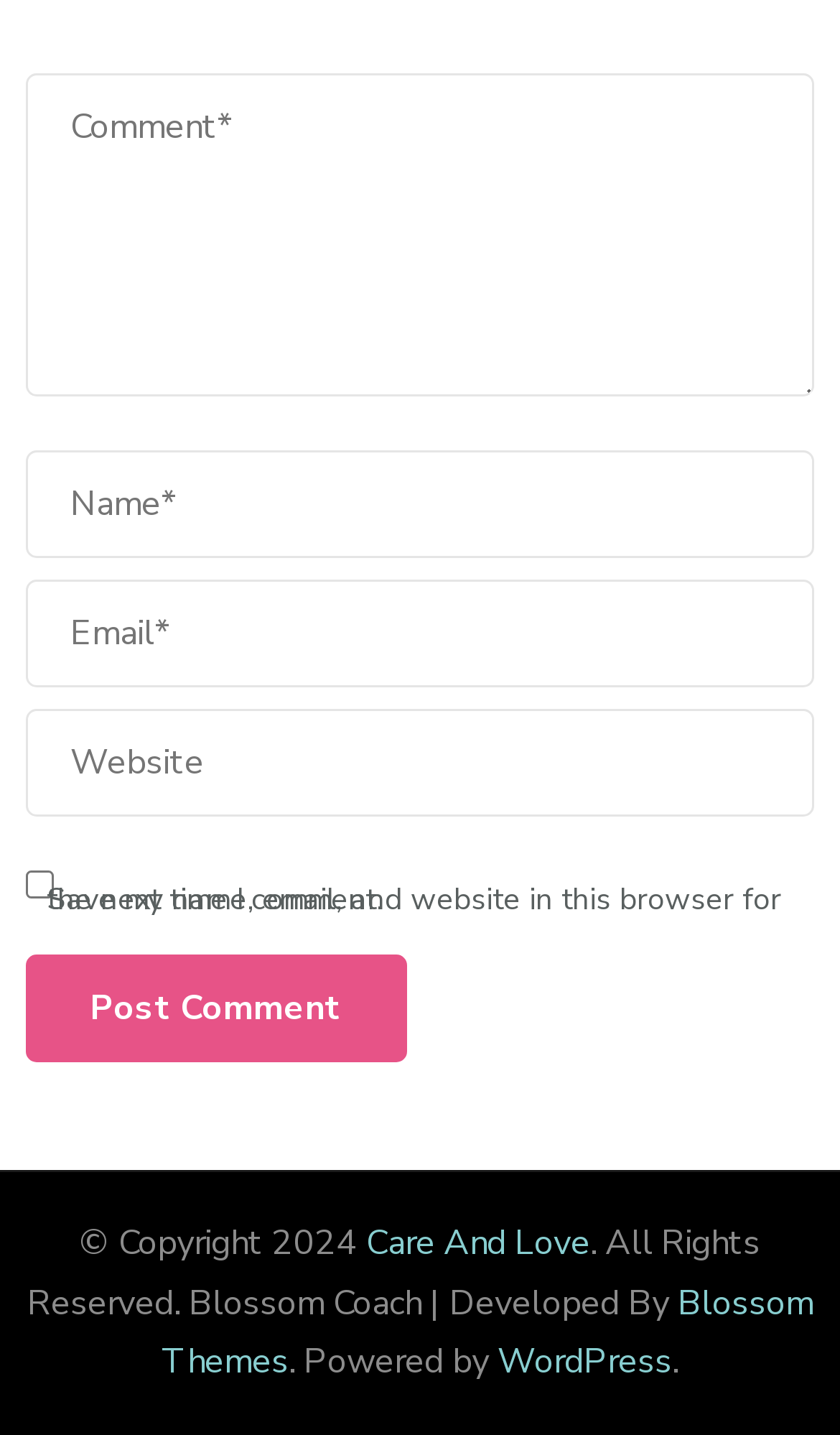Find the bounding box coordinates for the HTML element specified by: "WordPress".

[0.592, 0.932, 0.8, 0.965]